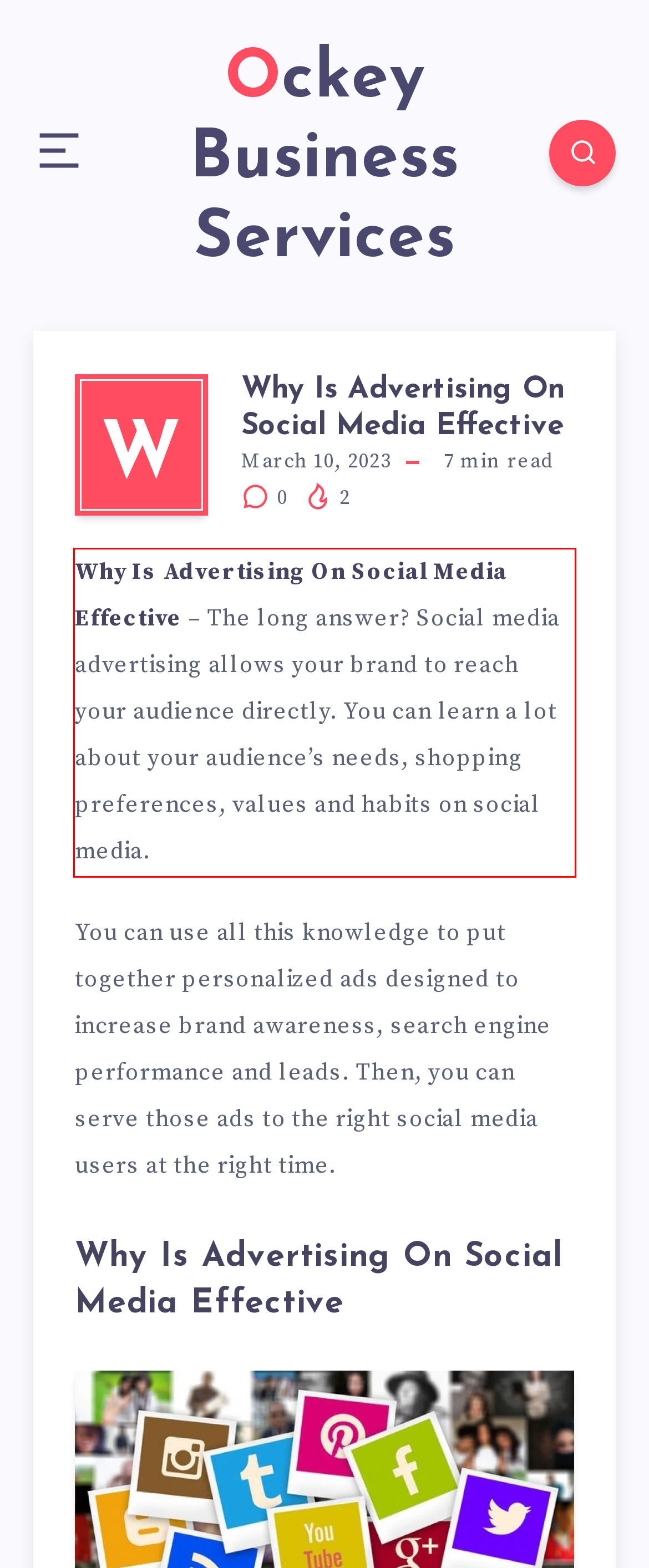Given the screenshot of a webpage, identify the red rectangle bounding box and recognize the text content inside it, generating the extracted text.

Why Is Advertising On Social Media Effective – The long answer? Social media advertising allows your brand to reach your audience directly. You can learn a lot about your audience’s needs, shopping preferences, values ​​and habits on social media.